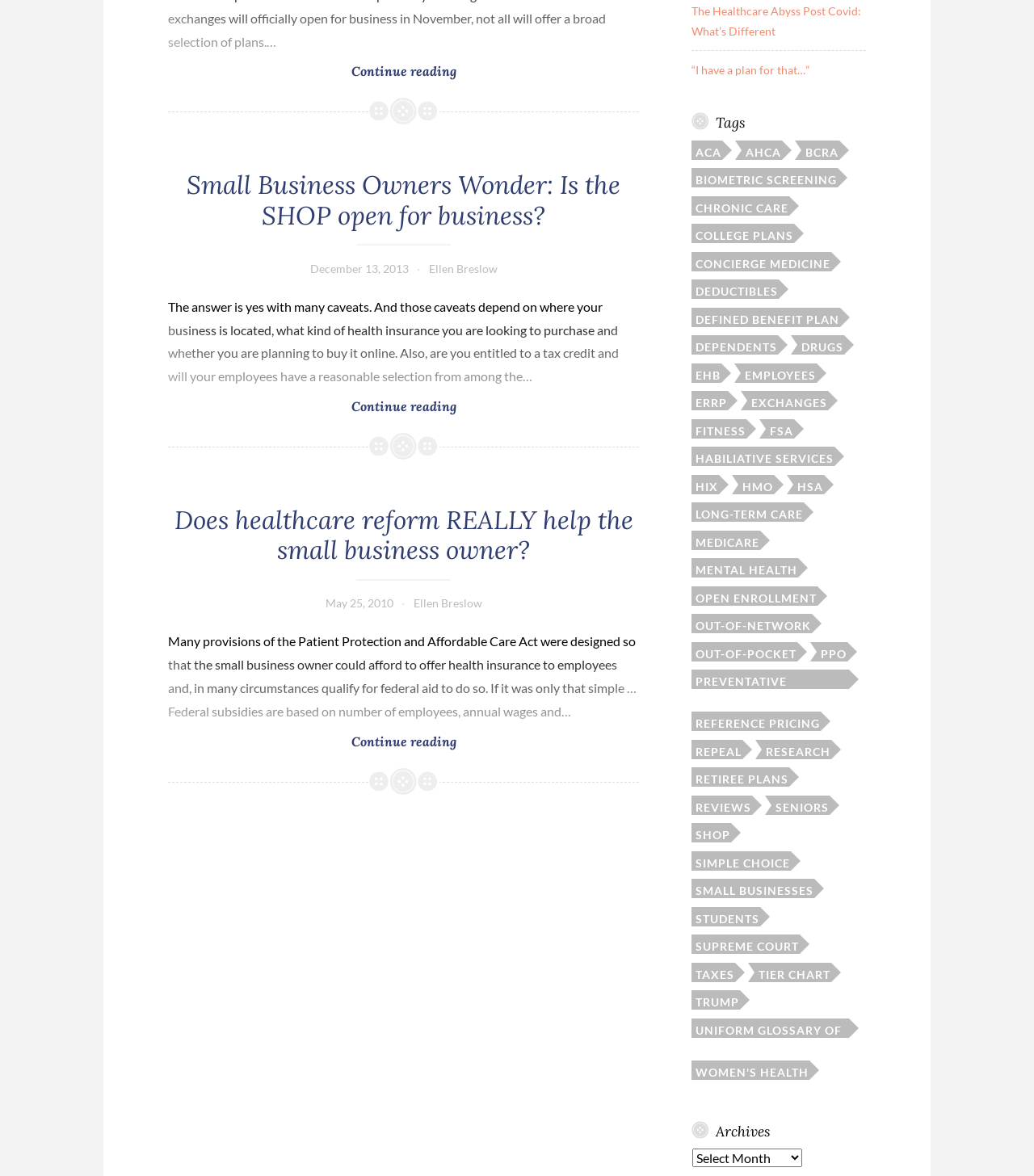Please determine the bounding box coordinates of the element's region to click for the following instruction: "Click on the 'Post Comment' button".

None